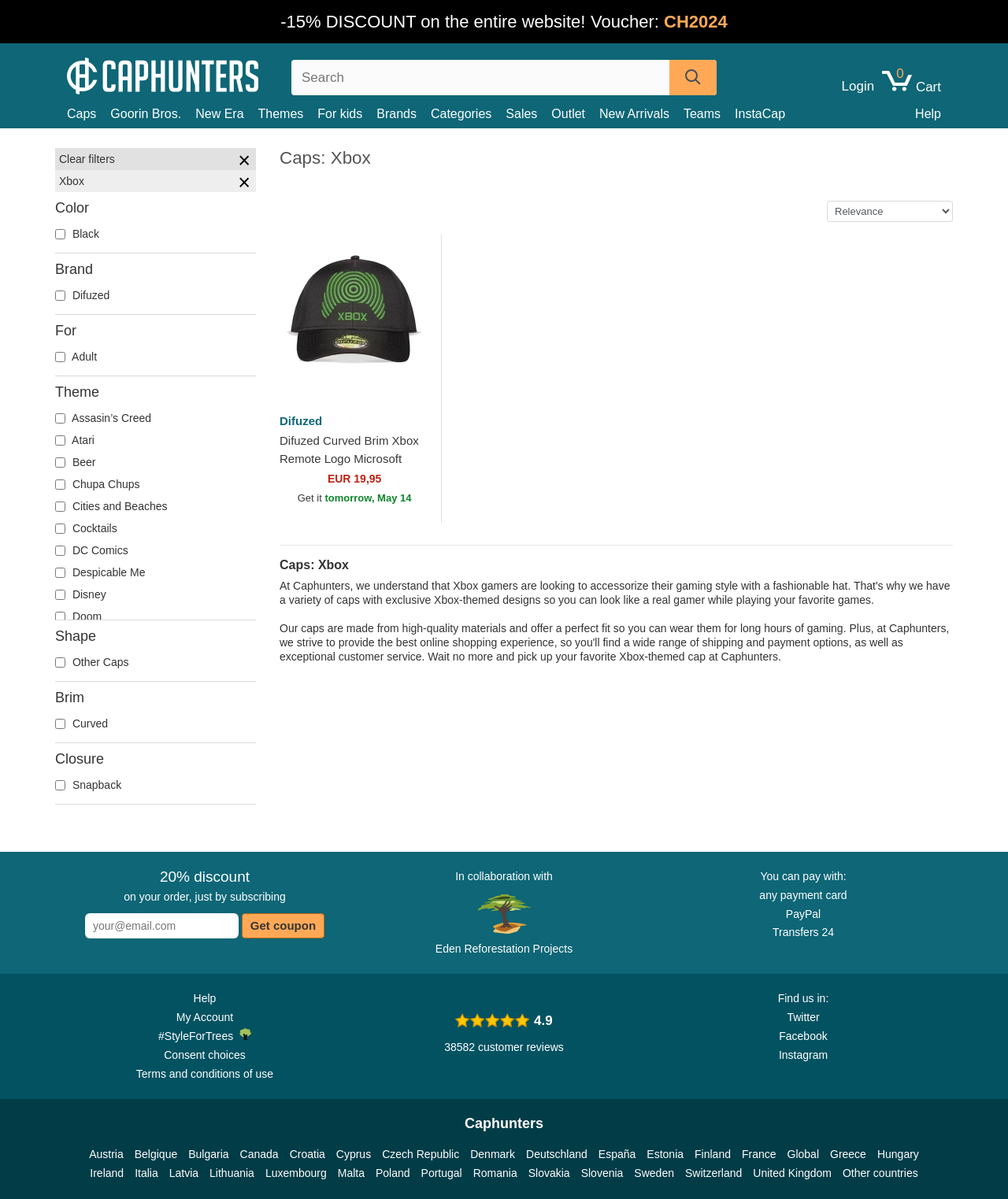Please determine the bounding box coordinates of the element to click on in order to accomplish the following task: "Clear filters". Ensure the coordinates are four float numbers ranging from 0 to 1, i.e., [left, top, right, bottom].

[0.059, 0.127, 0.114, 0.138]